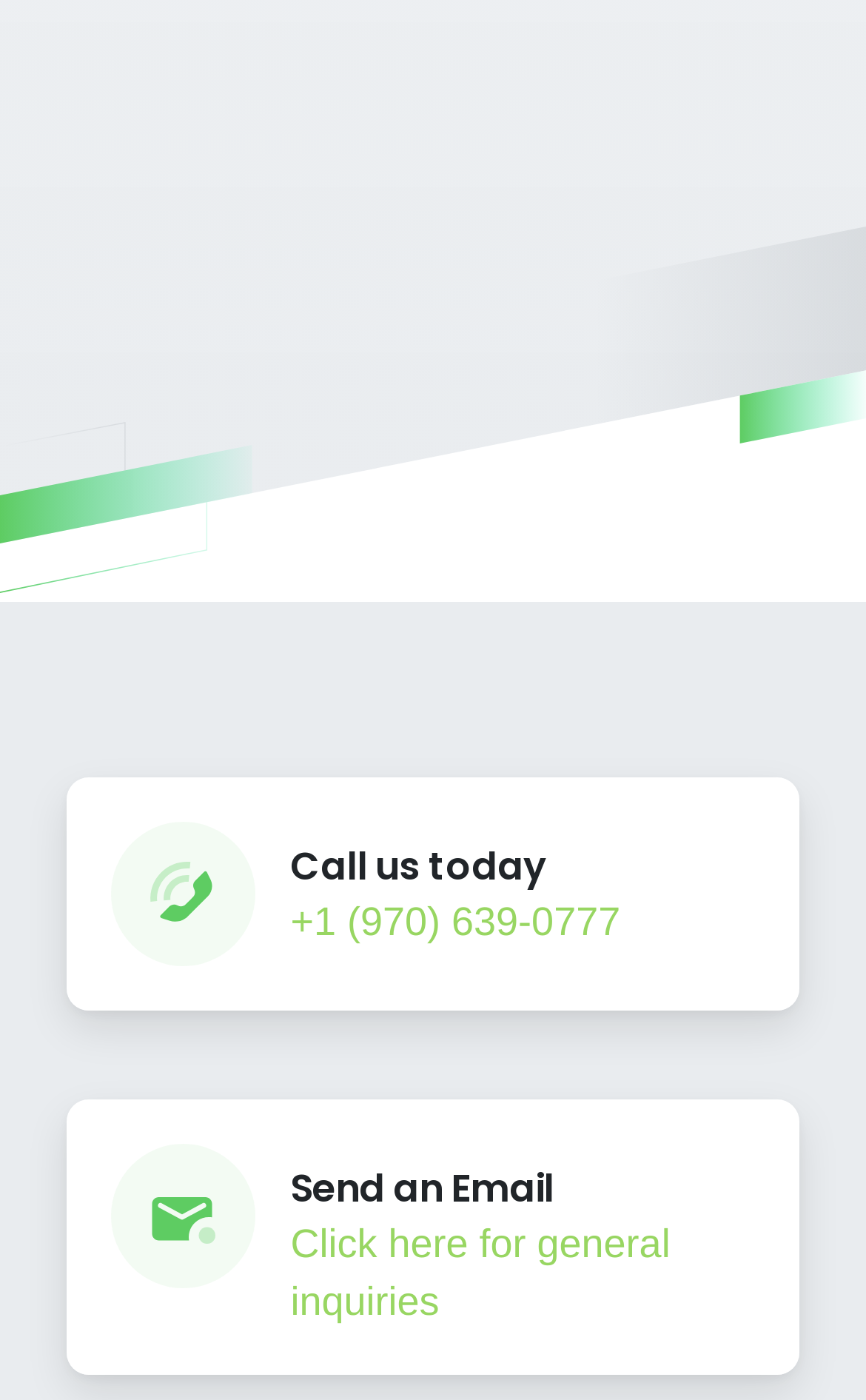Based on the image, please elaborate on the answer to the following question:
What is the main topic of the webpage?

The main topic of the webpage is 'Game plan' which is indicated by the StaticText element 'Game plan For Execution' at the top of the webpage.